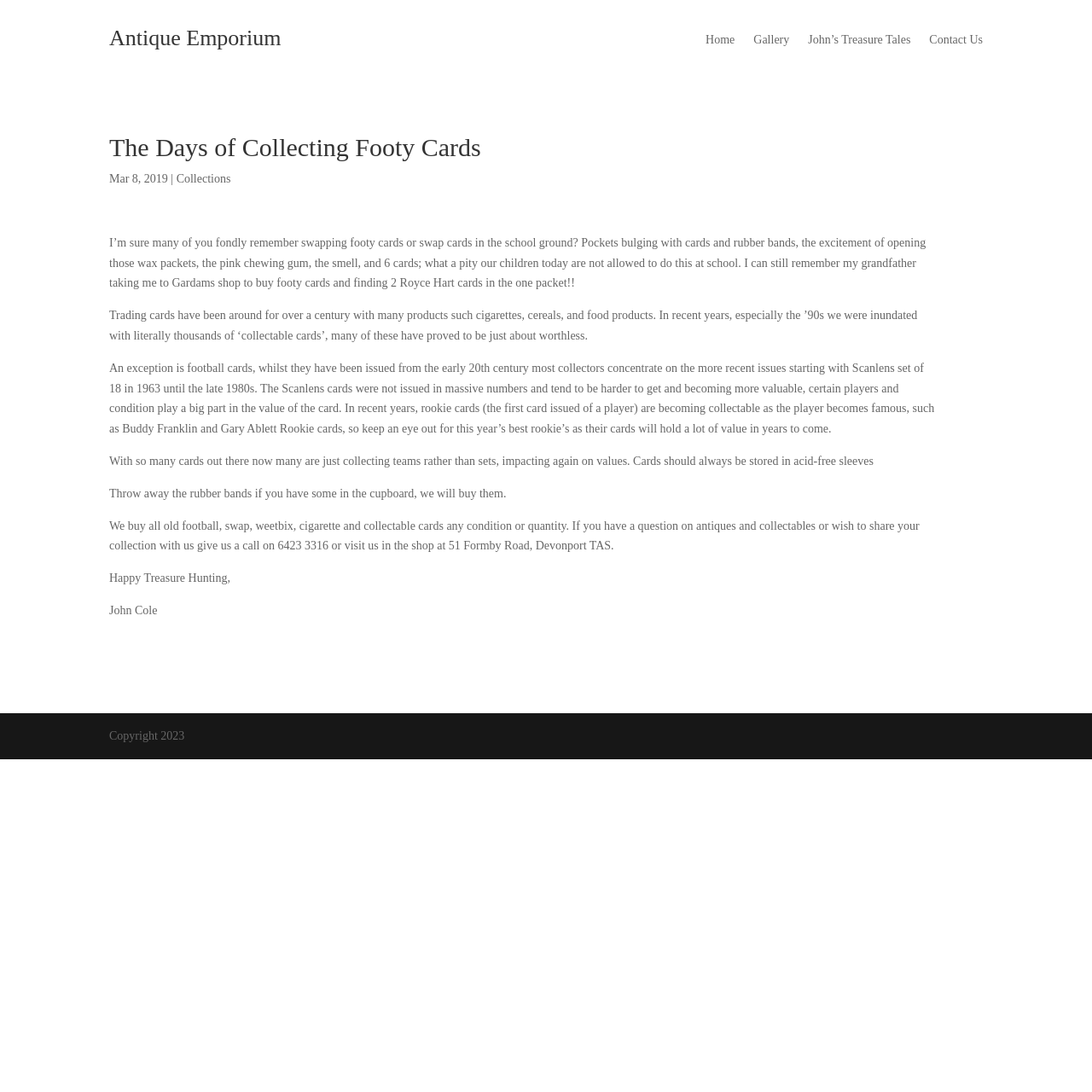Using the provided element description: "Speak to an Advisor Today!", identify the bounding box coordinates. The coordinates should be four floats between 0 and 1 in the order [left, top, right, bottom].

None